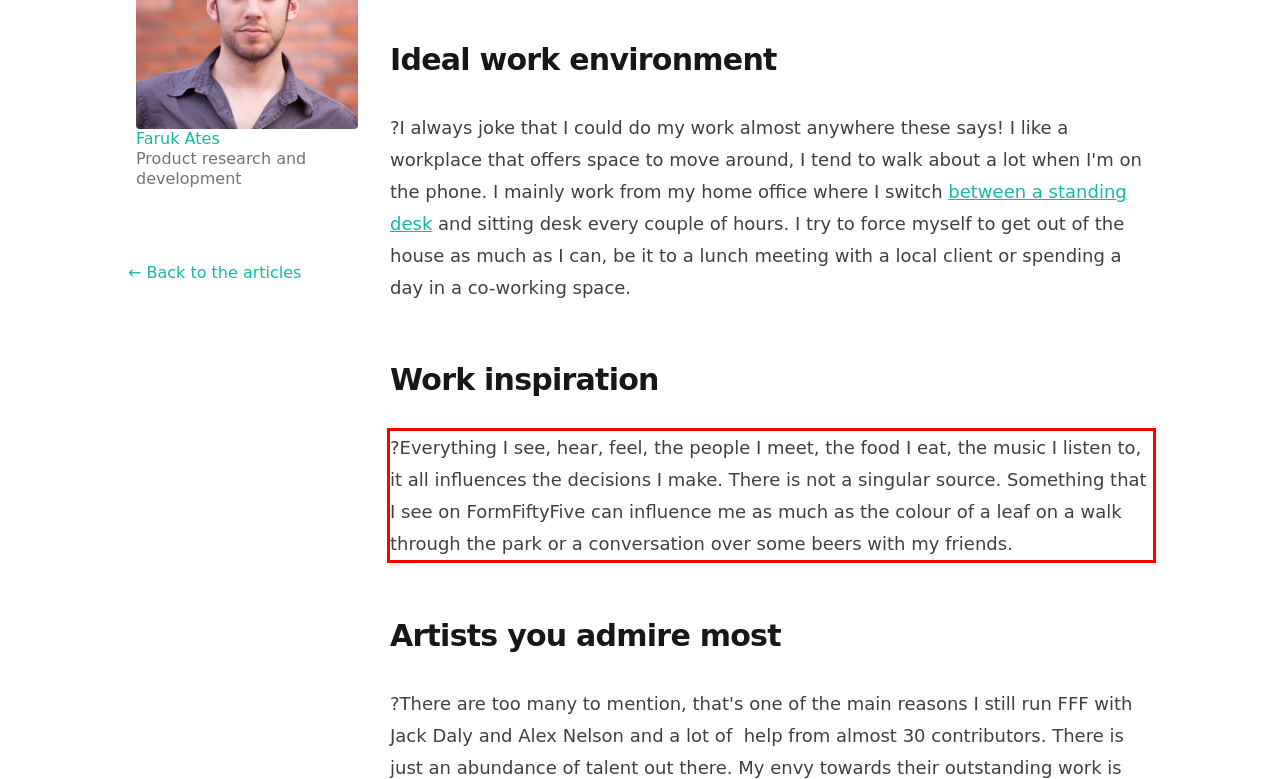Please perform OCR on the text content within the red bounding box that is highlighted in the provided webpage screenshot.

?Everything I see, hear, feel, the people I meet, the food I eat, the music I listen to, it all influences the decisions I make. There is not a singular source. Something that I see on FormFiftyFive can influence me as much as the colour of a leaf on a walk through the park or a conversation over some beers with my friends.